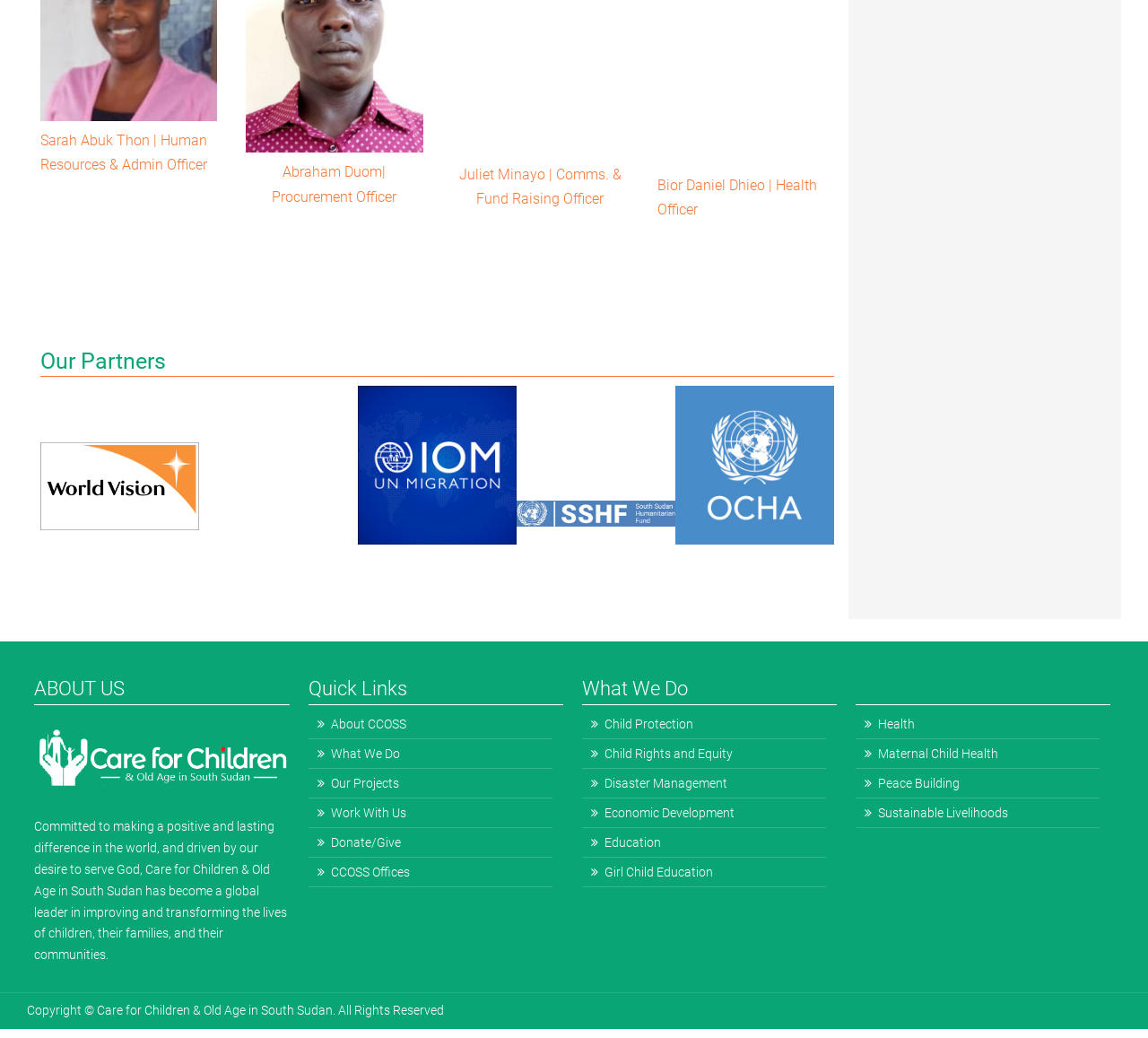Respond to the question below with a single word or phrase:
What is the title of the section that lists the staff members?

Our Partners